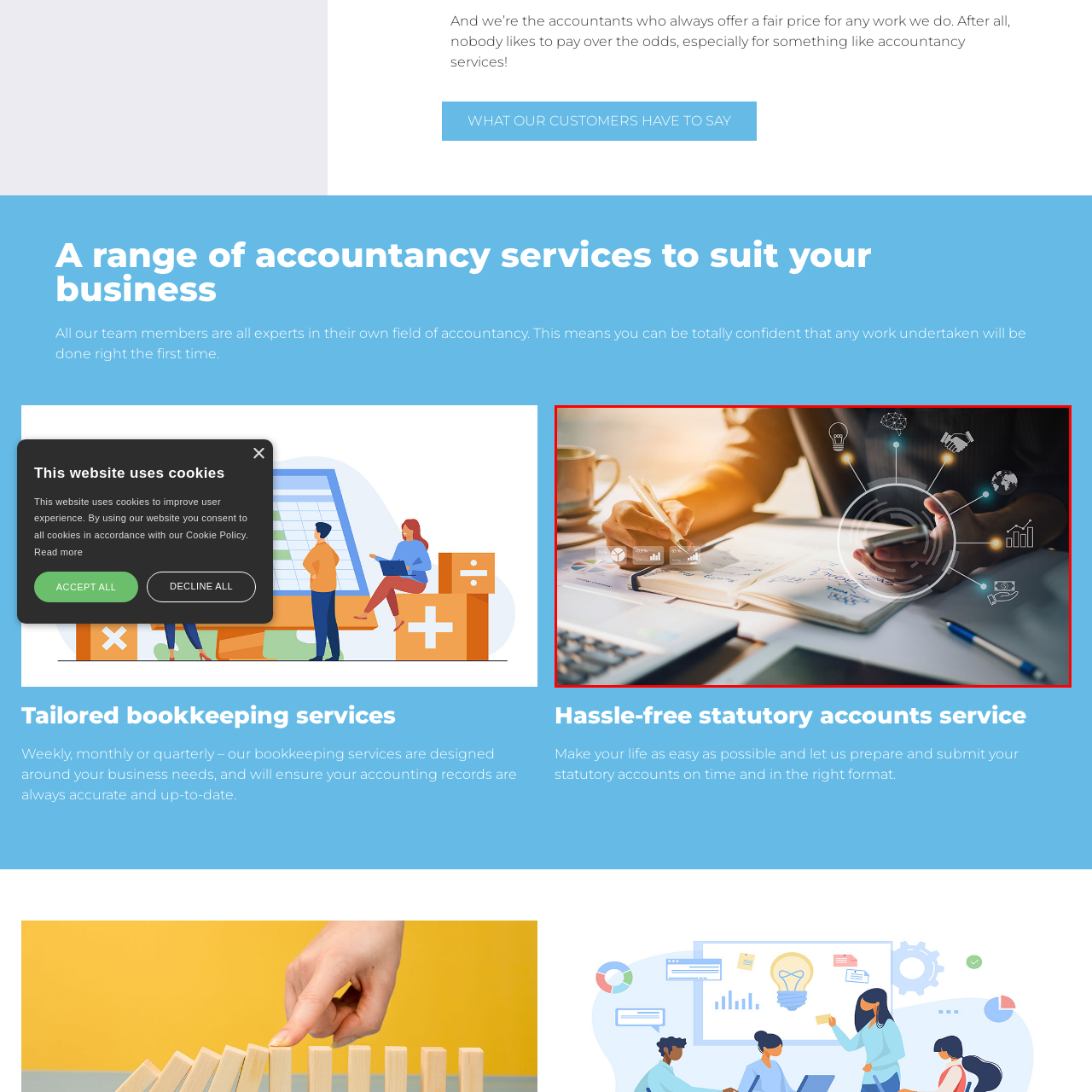Focus on the image marked by the red bounding box and offer an in-depth answer to the subsequent question based on the visual content: What is the purpose of the handwritten notes?

The handwritten notes in the notebook are indicative of planning or organizing tasks, which is an essential part of the accounting field, suggesting that the person is engaged in tasks that require careful planning and organization.